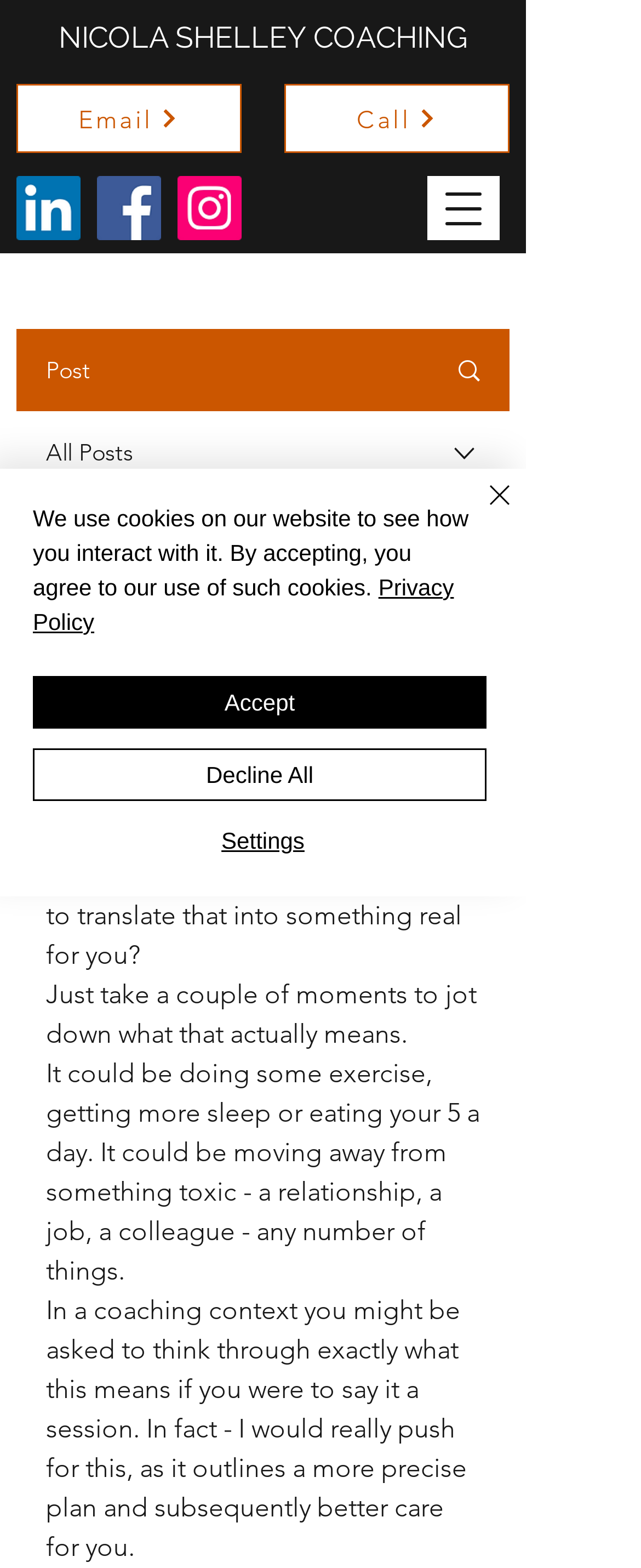Show the bounding box coordinates for the element that needs to be clicked to execute the following instruction: "View shopping cart". Provide the coordinates in the form of four float numbers between 0 and 1, i.e., [left, top, right, bottom].

None